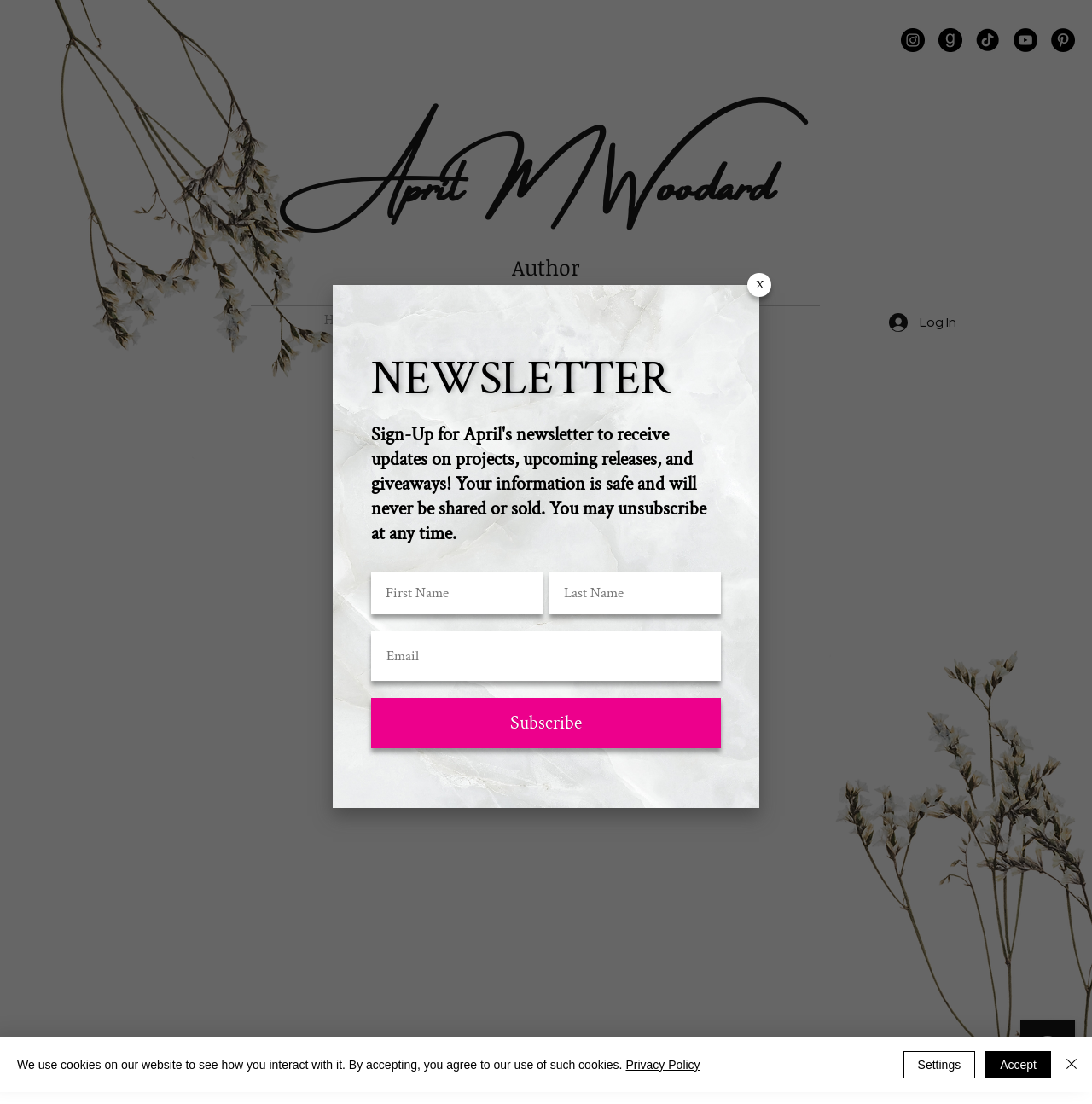Find the bounding box coordinates of the clickable area that will achieve the following instruction: "Enter your First Name".

[0.34, 0.517, 0.497, 0.556]